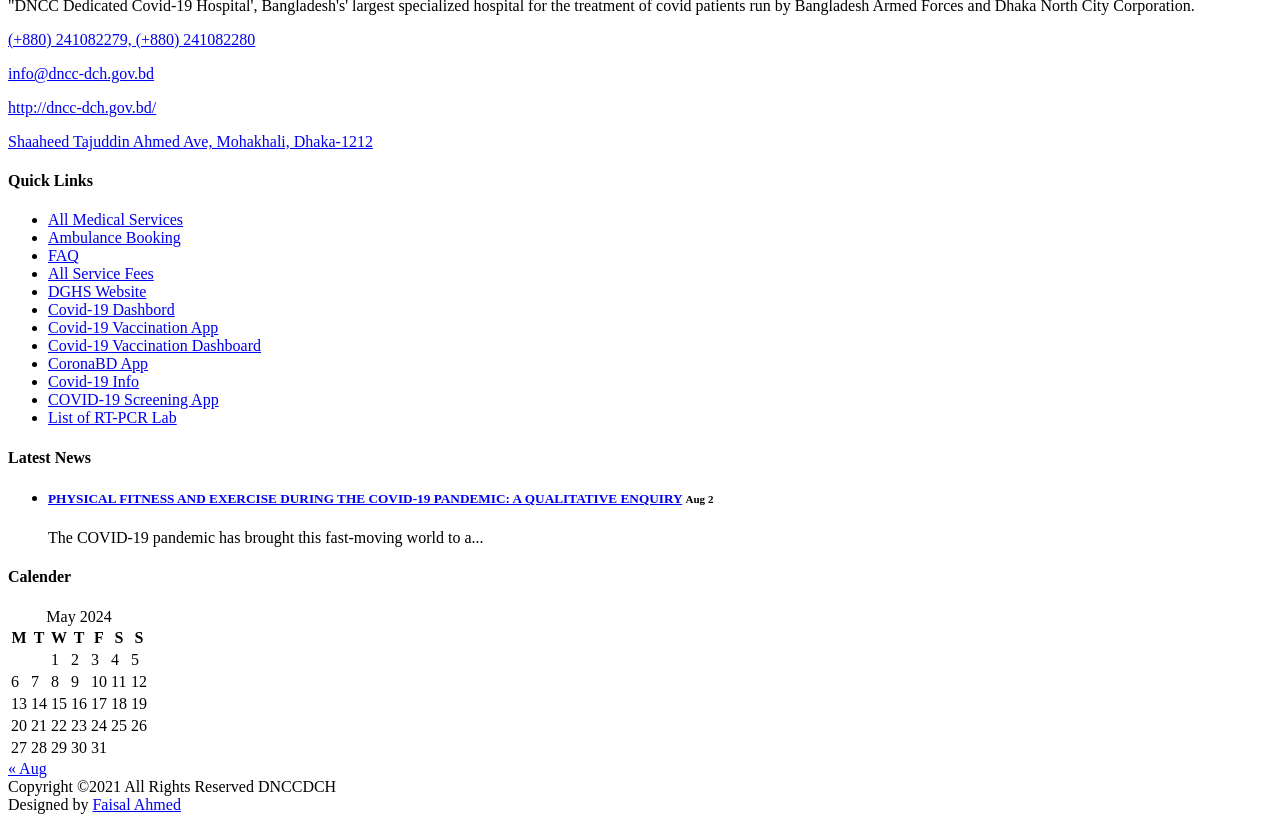Respond to the following question with a brief word or phrase:
What is the current month displayed in the calendar?

May 2024